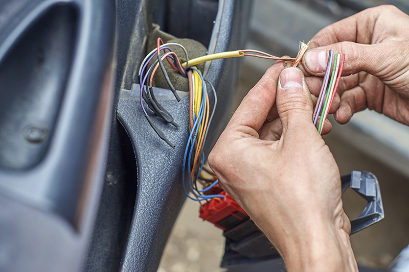Where is the automotive electrical work being executed?
Based on the screenshot, provide your answer in one word or phrase.

workshop or outdoor setting